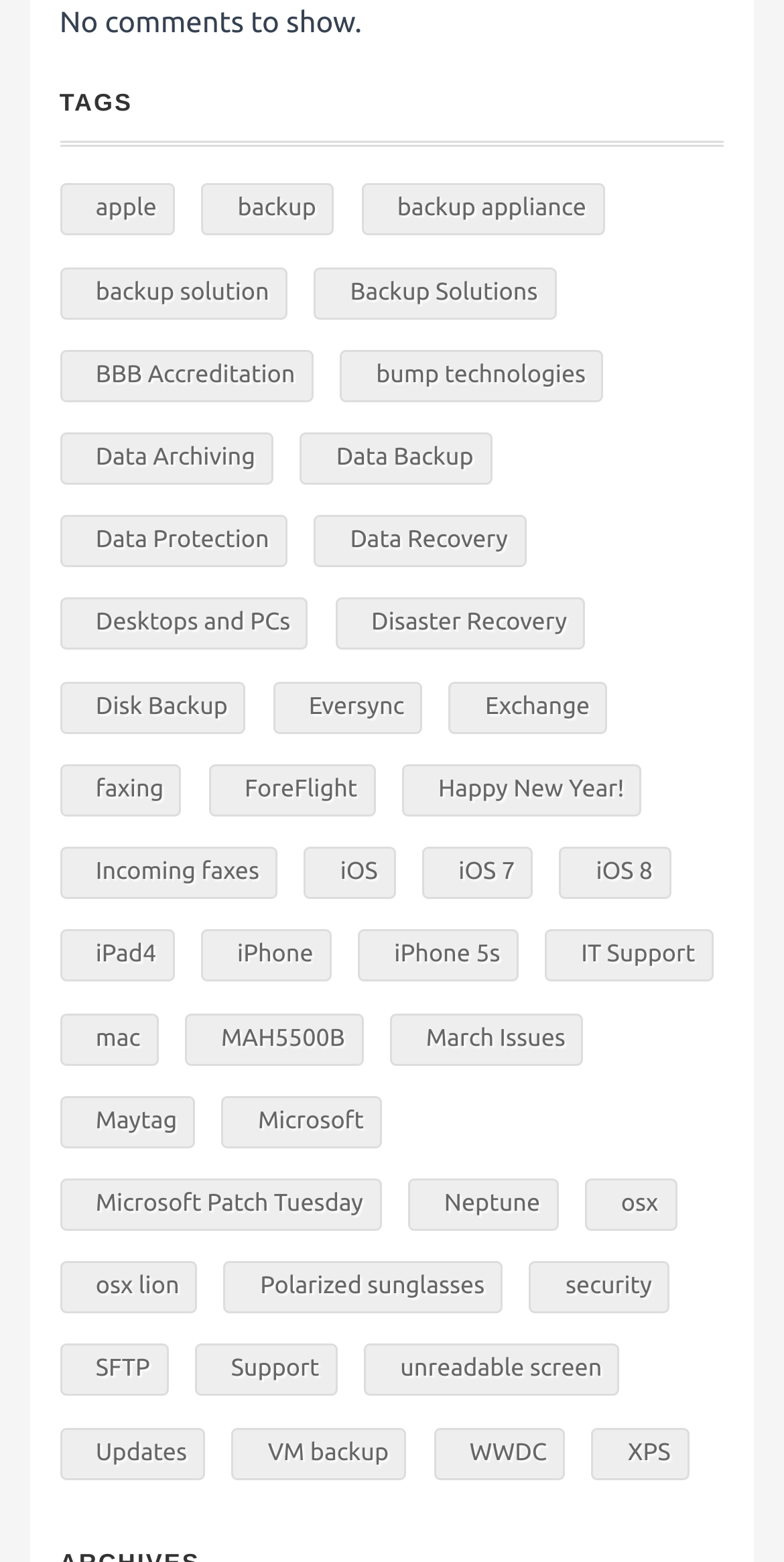Using the description "Microsoft Patch Tuesday", locate and provide the bounding box of the UI element.

[0.076, 0.754, 0.486, 0.788]